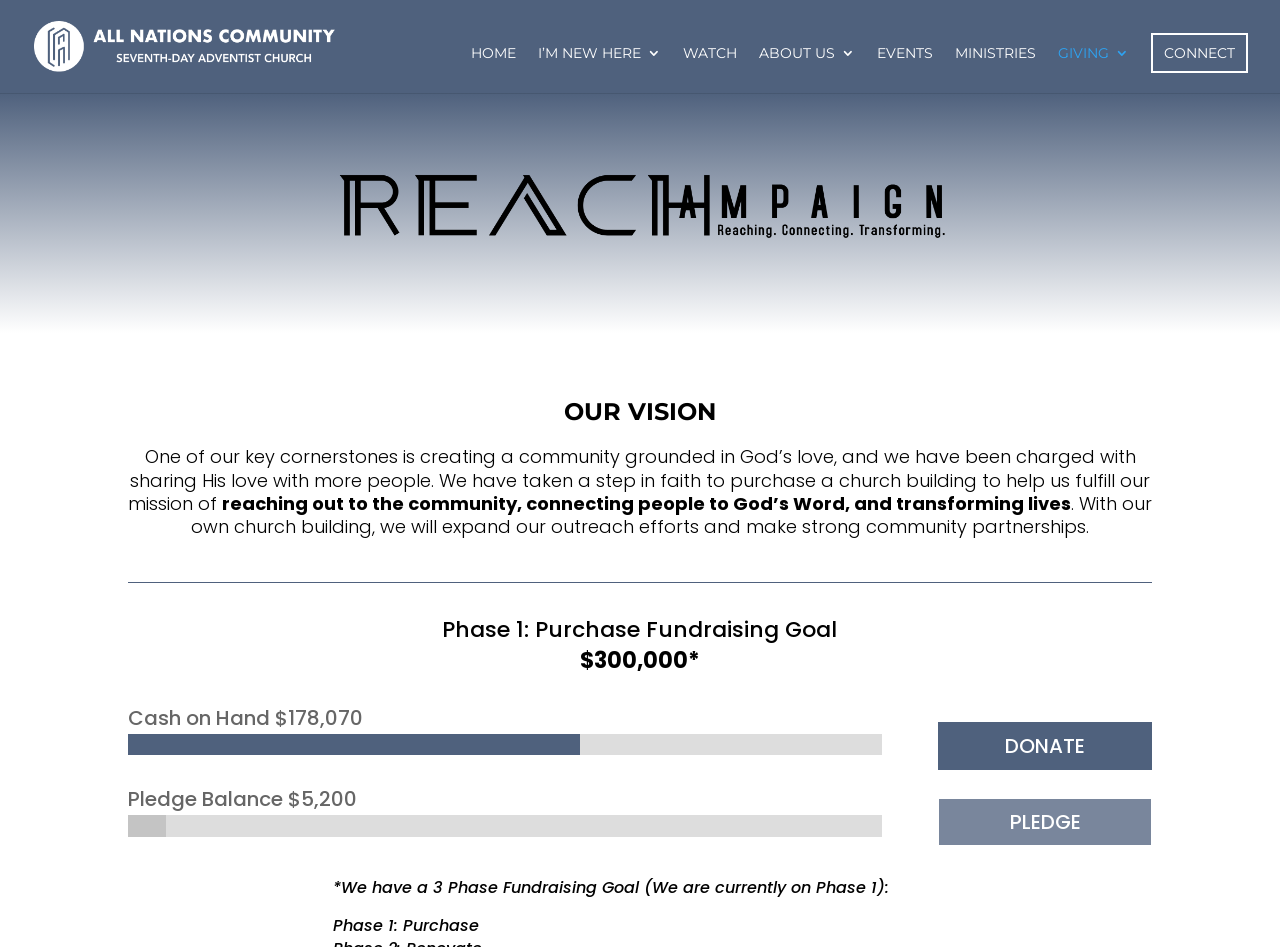Please answer the following question using a single word or phrase: 
What can be done on this webpage?

Donate or Pledge